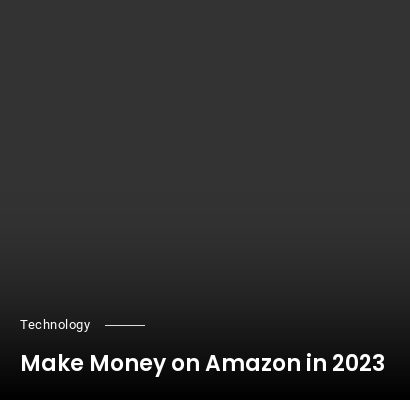Using the information in the image, give a comprehensive answer to the question: 
What category is the content related to?

The category heading is labeled 'Technology' and is positioned under the title, indicating that the content is related to technological aspects of making money on Amazon, such as strategies or tools.